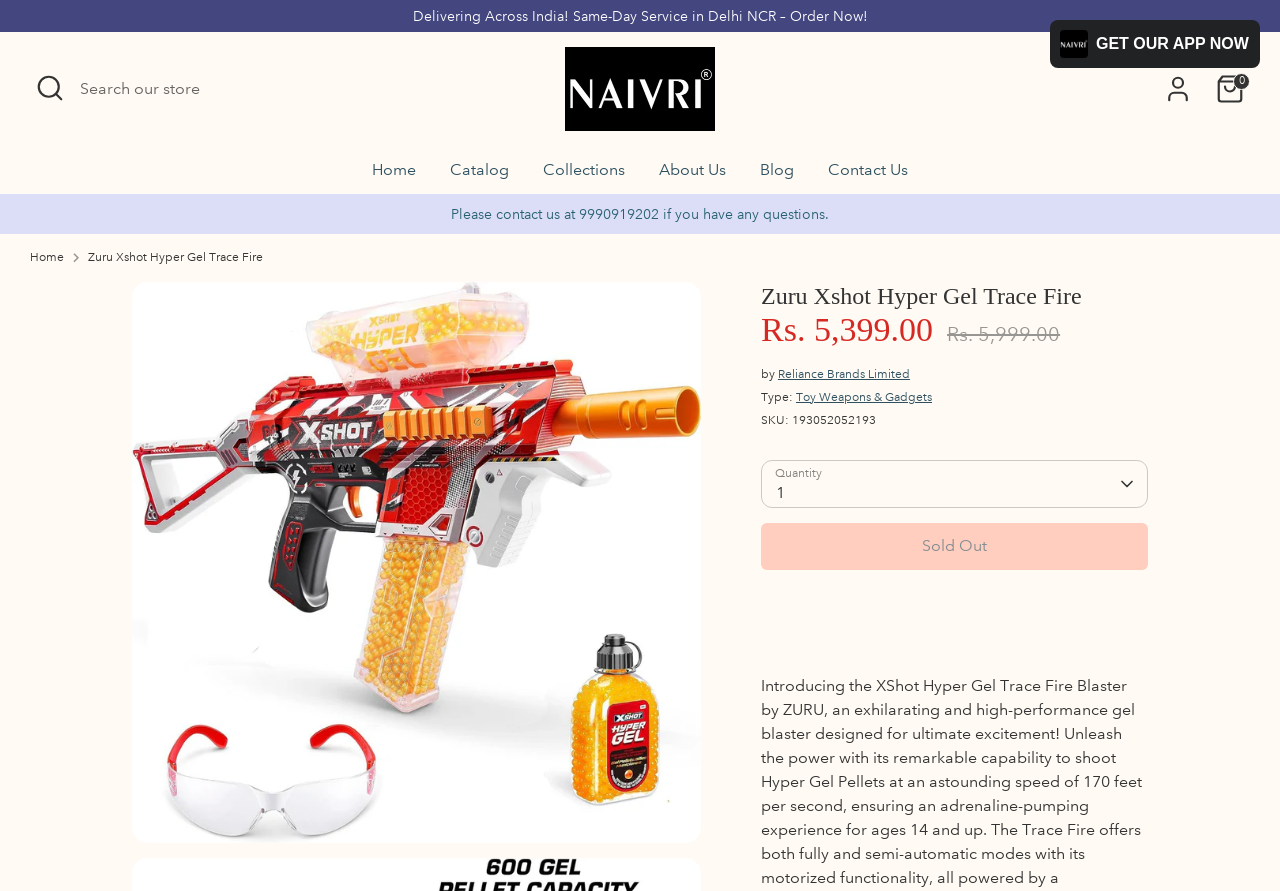Answer this question using a single word or a brief phrase:
What is the type of the product?

Toy Weapons & Gadgets